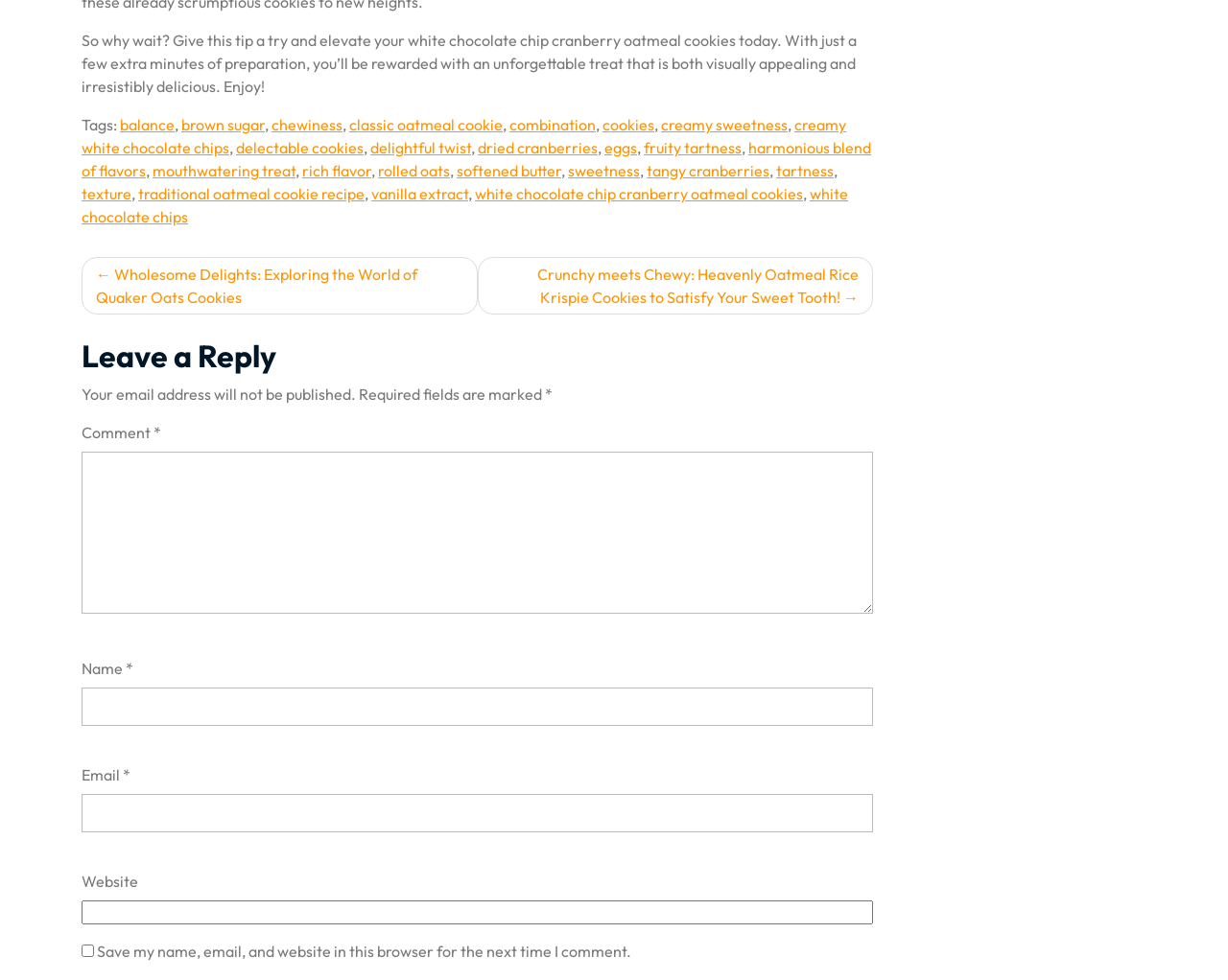Respond concisely with one word or phrase to the following query:
What is the theme of the links in the 'Tags' section?

Baking and cooking